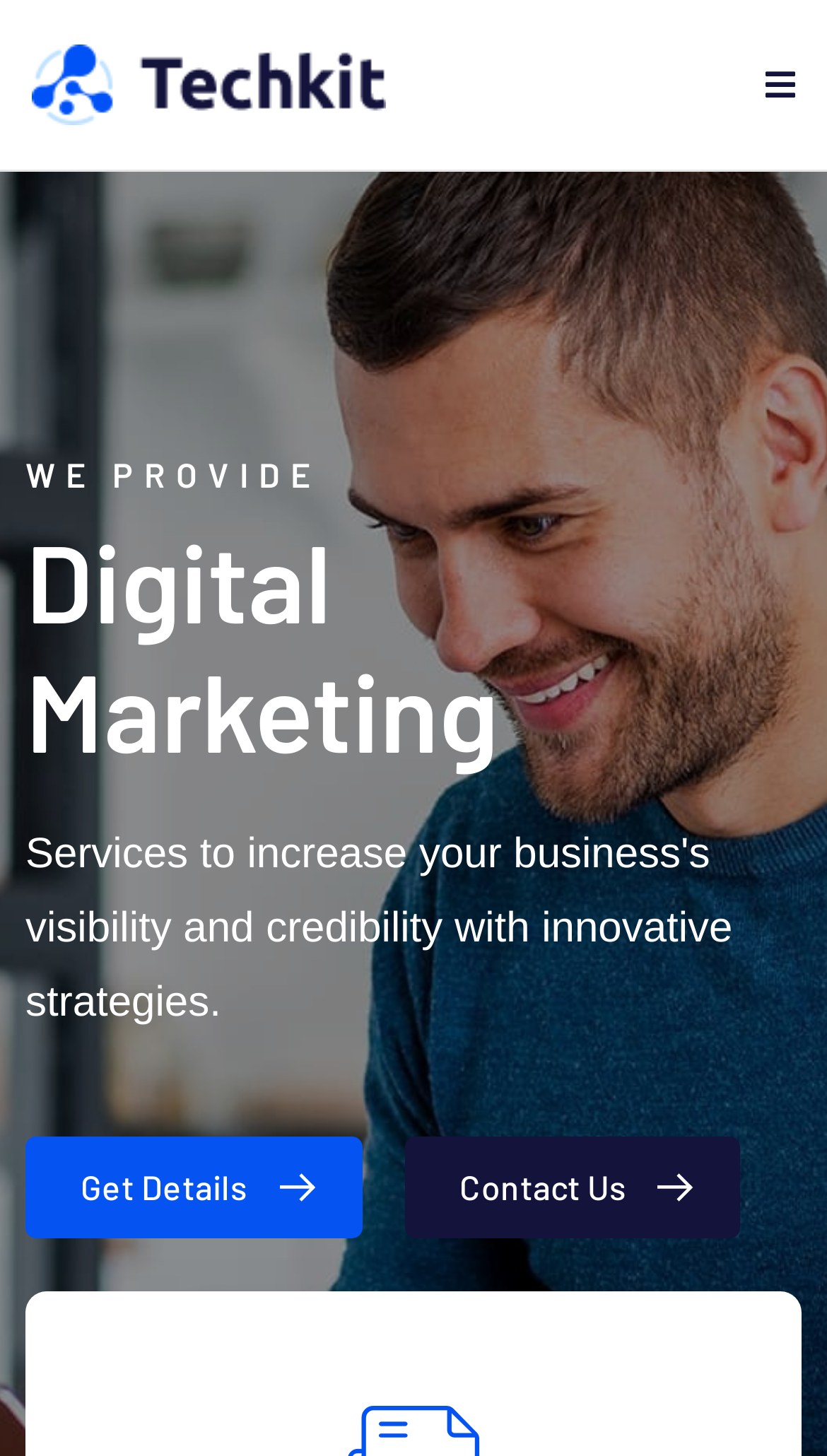Use a single word or phrase to answer the question:
What is the tagline of the agency?

WE PROVIDE